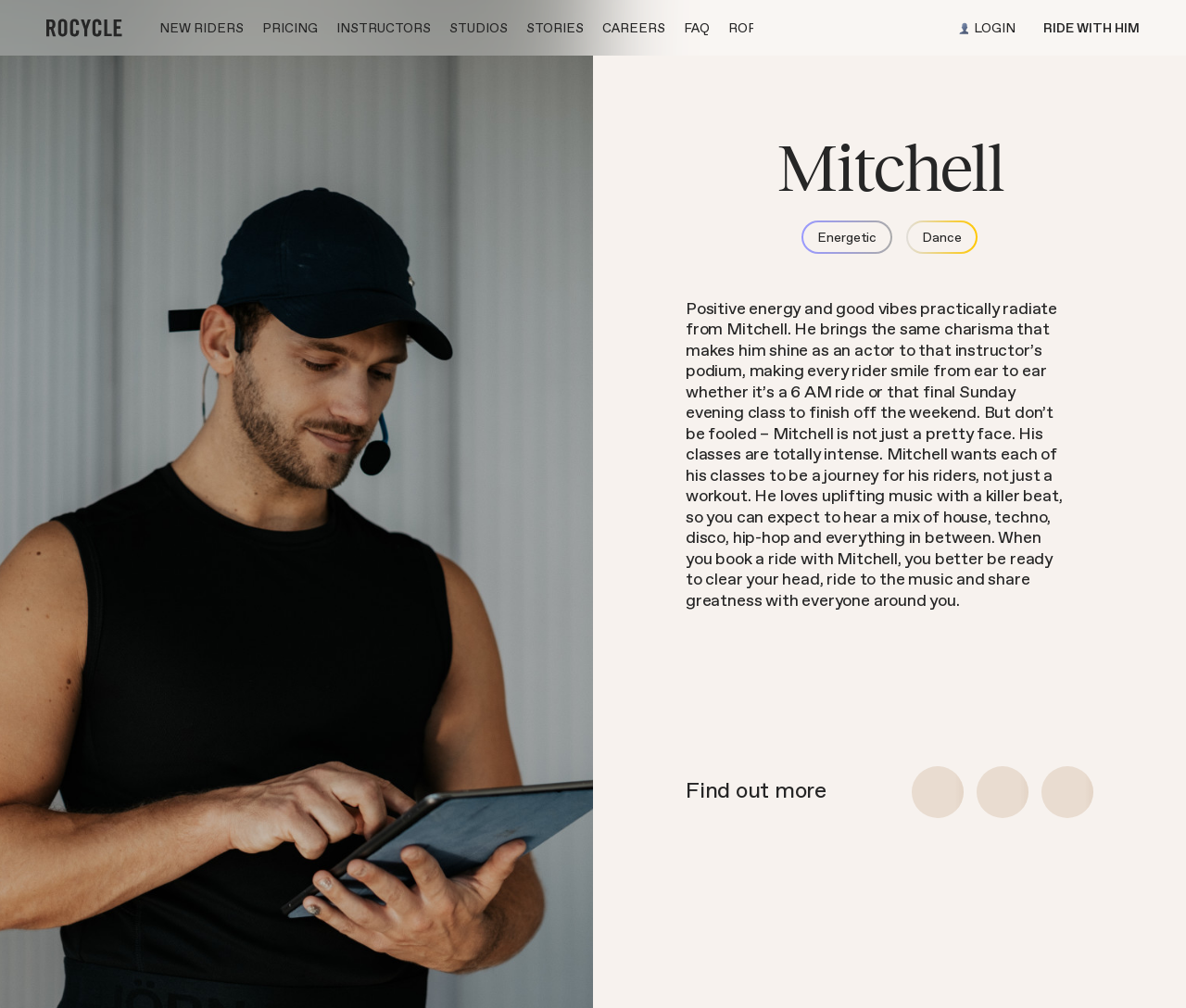Using the provided description NEW RIDERS, find the bounding box coordinates for the UI element. Provide the coordinates in (top-left x, top-left y, bottom-right x, bottom-right y) format, ensuring all values are between 0 and 1.

[0.134, 0.017, 0.205, 0.038]